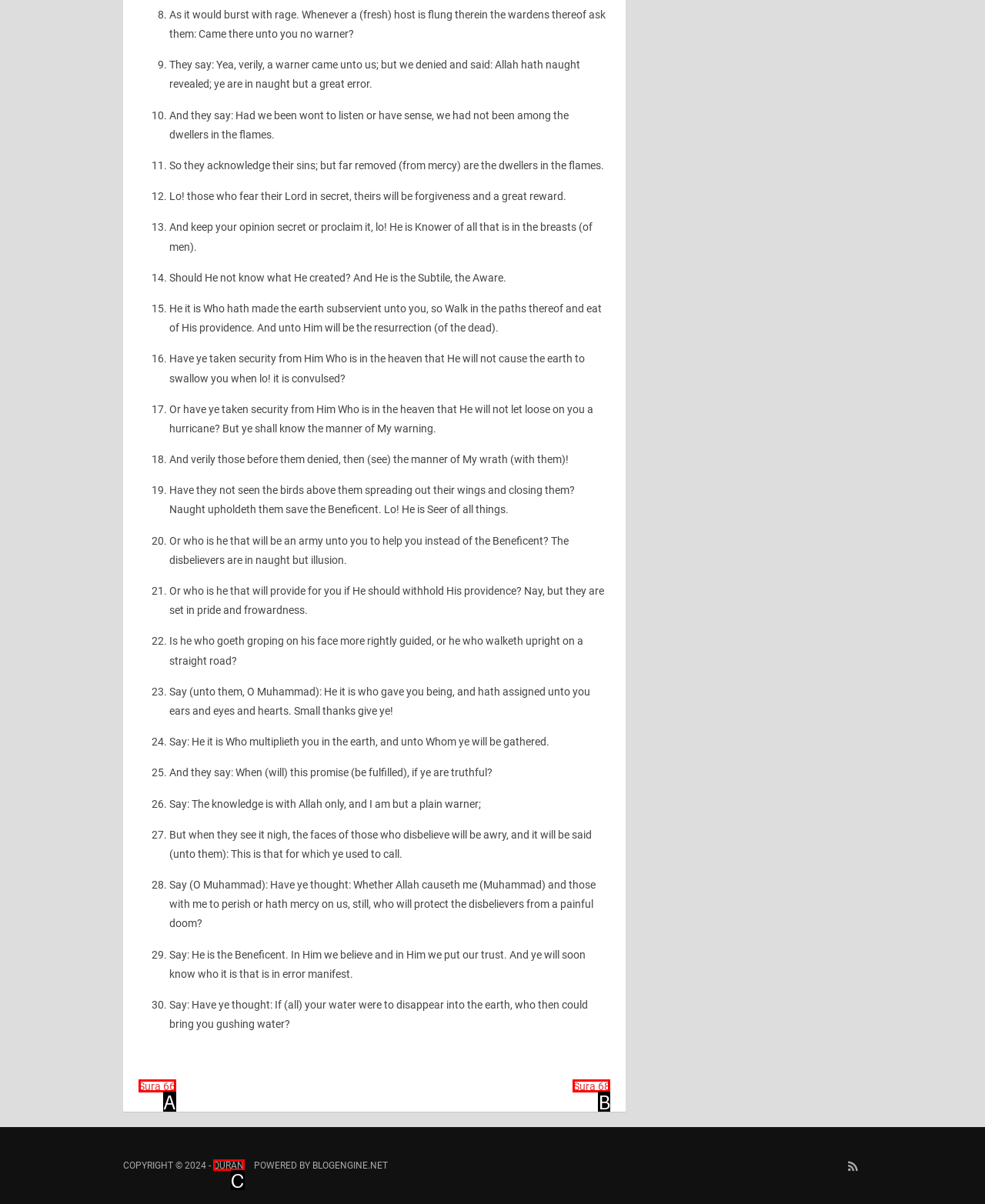Identify the HTML element that corresponds to the following description: Sura 68 Provide the letter of the best matching option.

B